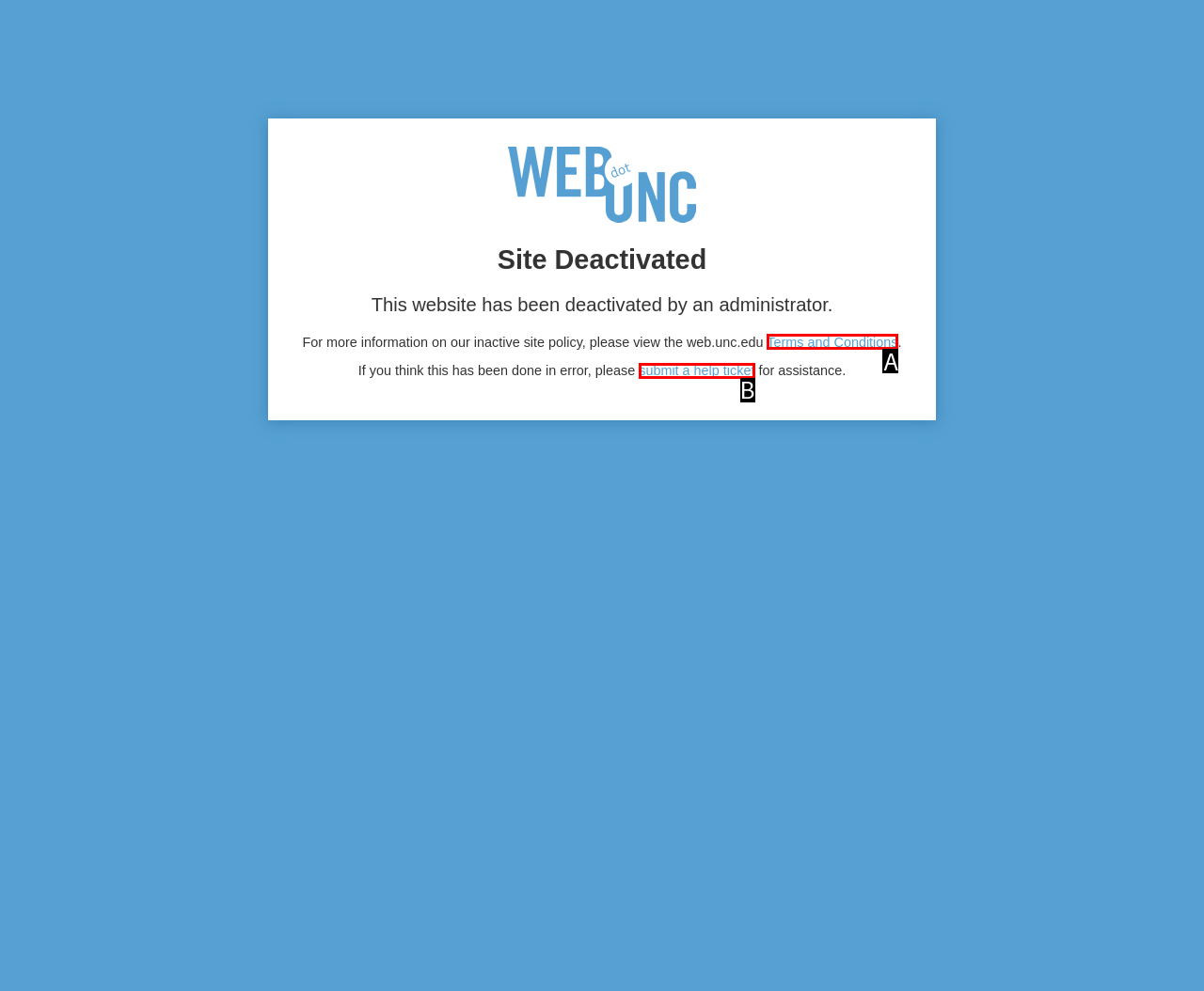Tell me the letter of the option that corresponds to the description: submit a help ticket
Answer using the letter from the given choices directly.

B